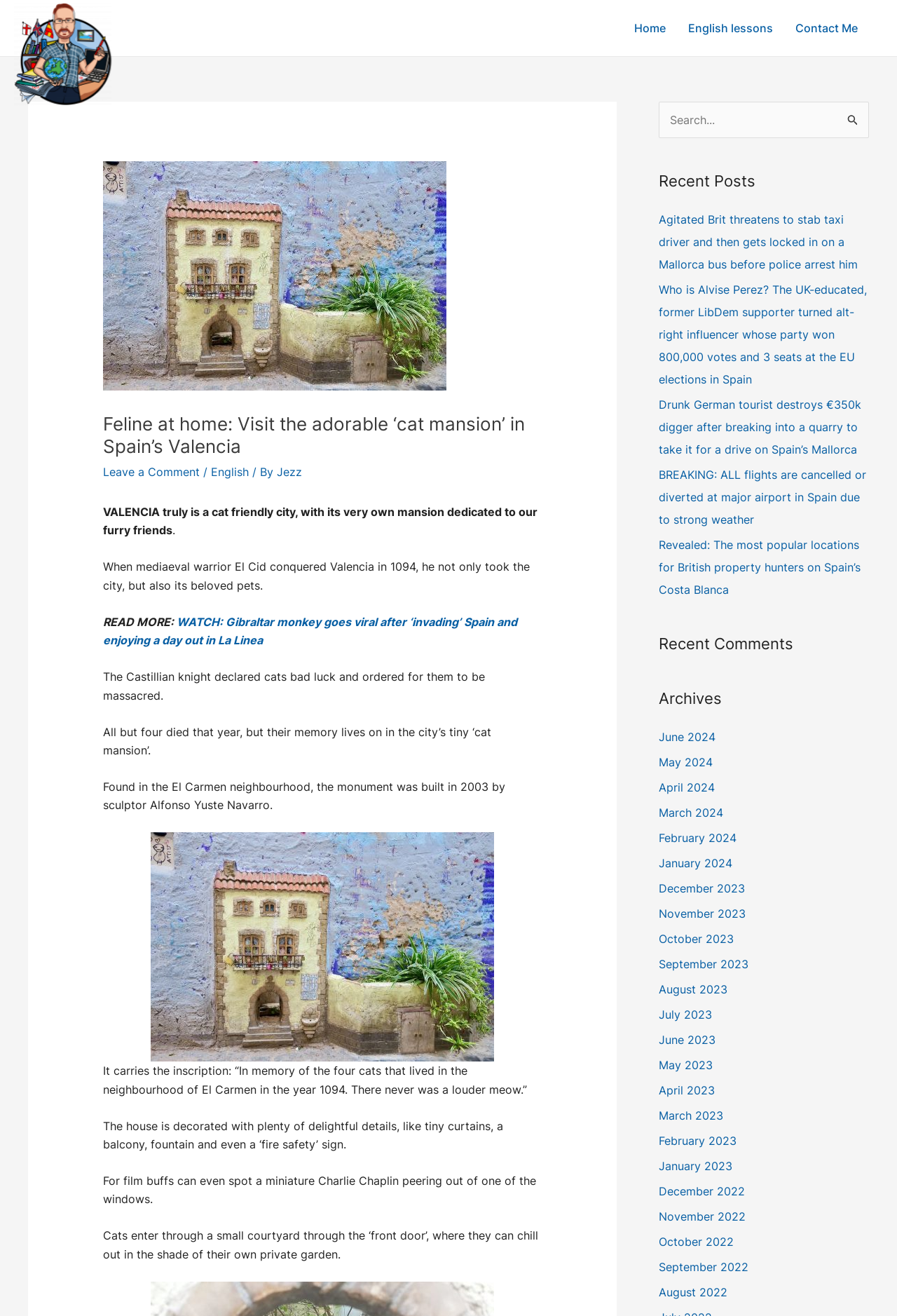Provide the bounding box coordinates of the area you need to click to execute the following instruction: "Leave a comment".

[0.115, 0.353, 0.222, 0.364]